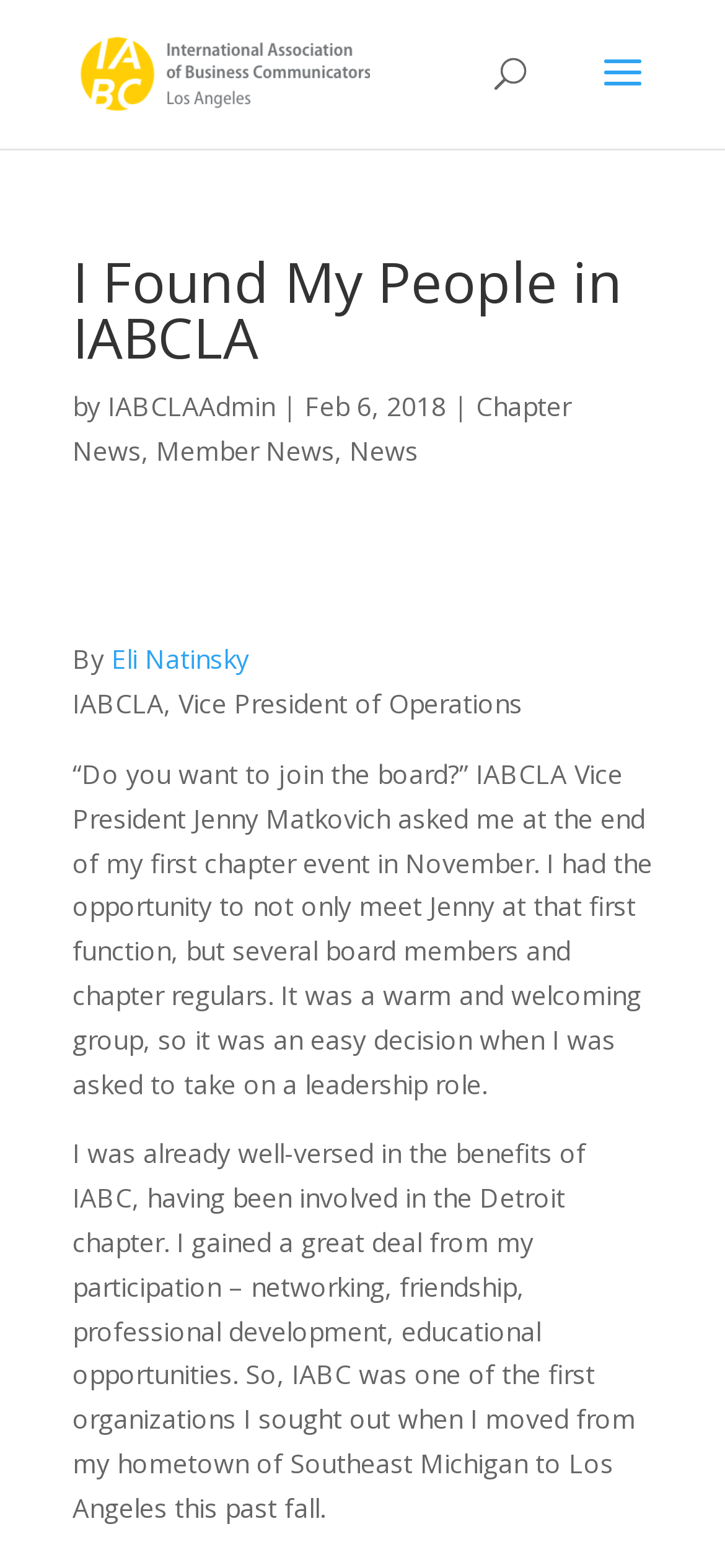Can you determine the main header of this webpage?

I Found My People in IABCLA